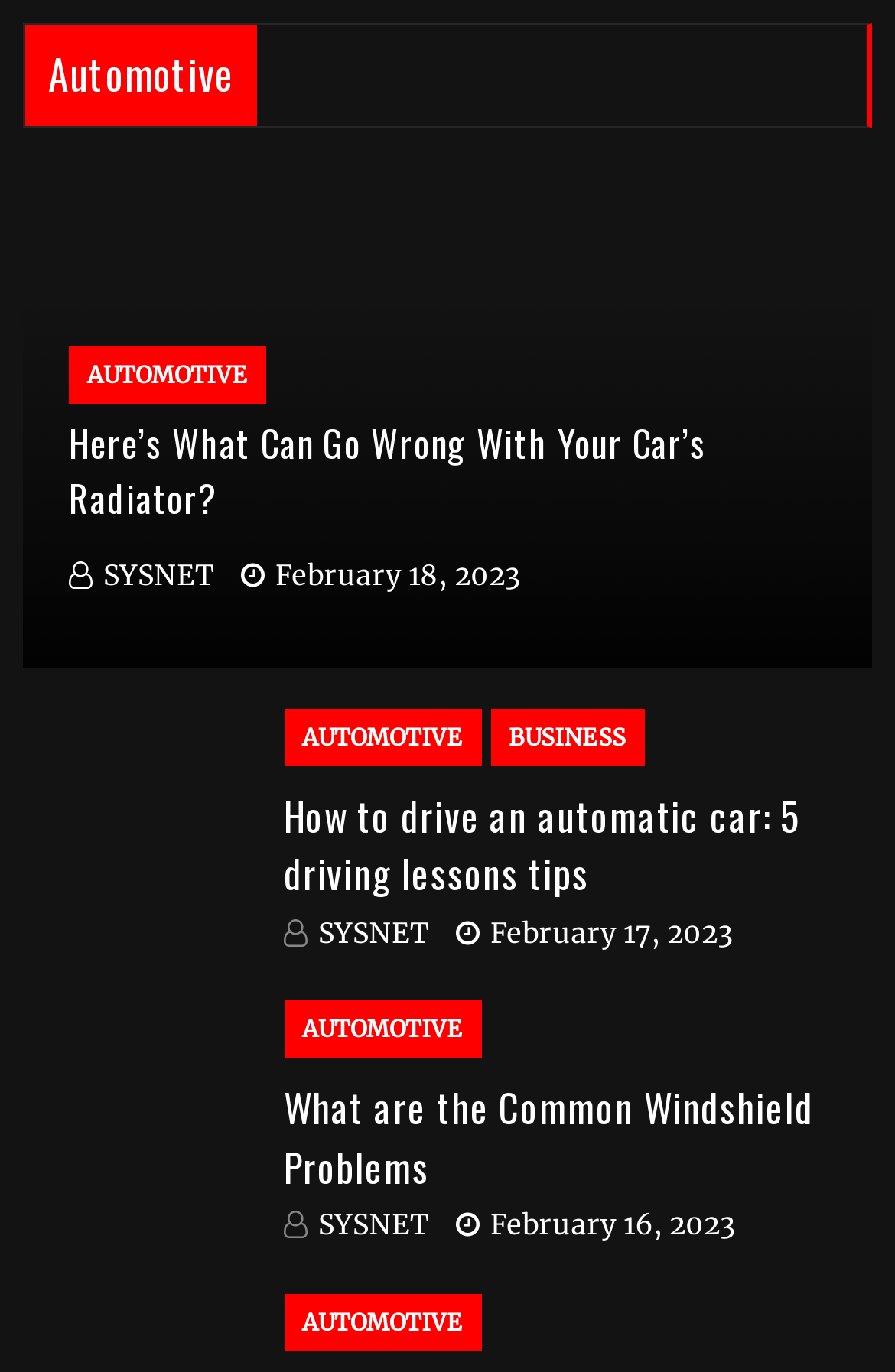Can you find the bounding box coordinates for the UI element given this description: "parent_node: SYSNET"? Provide the coordinates as four float numbers between 0 and 1: [left, top, right, bottom].

[0.077, 0.407, 0.115, 0.432]